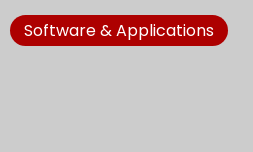Reply to the question with a single word or phrase:
What is the color of the text on the banner?

White